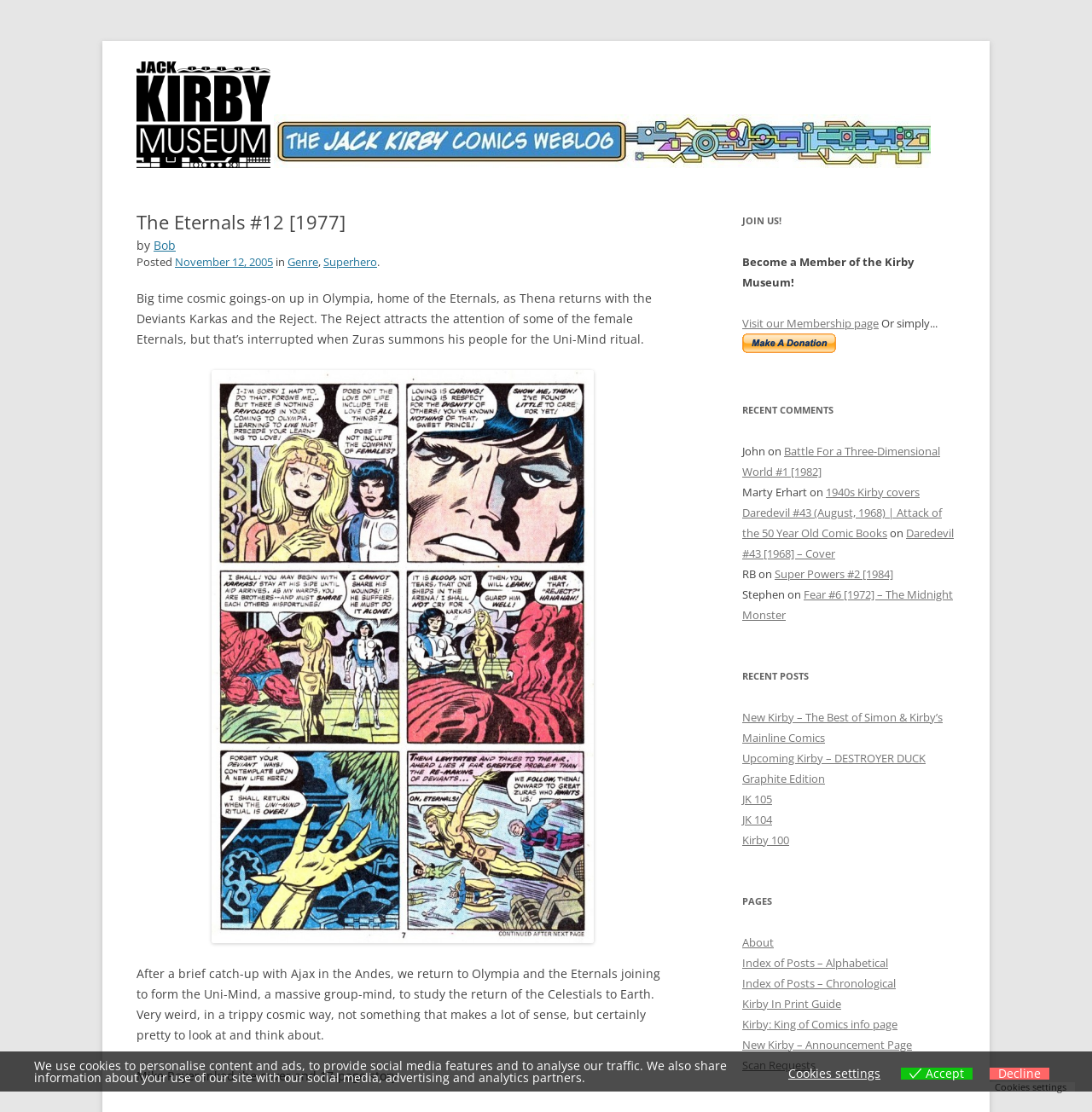Determine the bounding box coordinates of the region to click in order to accomplish the following instruction: "Check the recent comments section". Provide the coordinates as four float numbers between 0 and 1, specifically [left, top, right, bottom].

[0.68, 0.36, 0.875, 0.378]